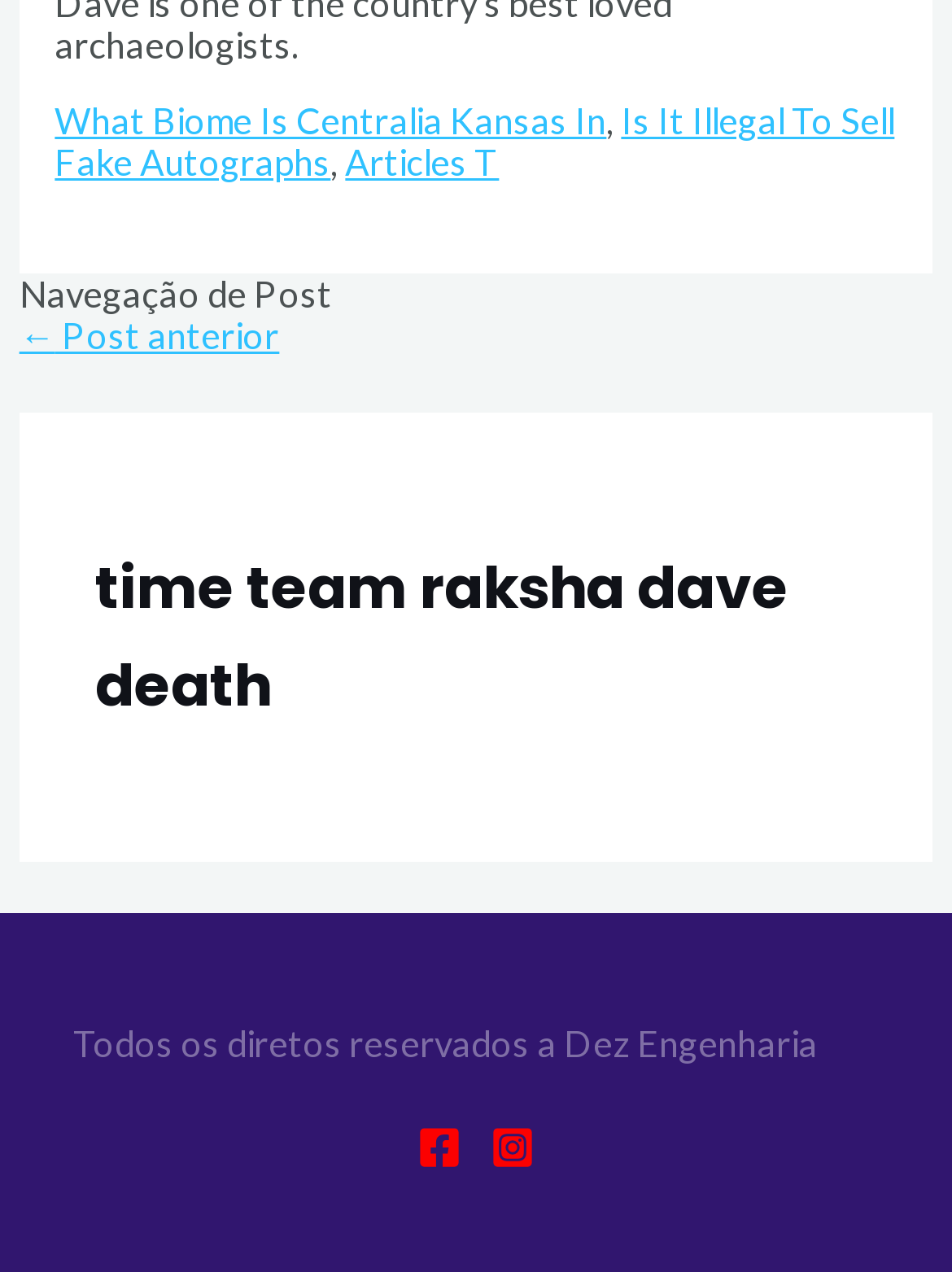How many social media links are present at the bottom?
Refer to the image and provide a one-word or short phrase answer.

2